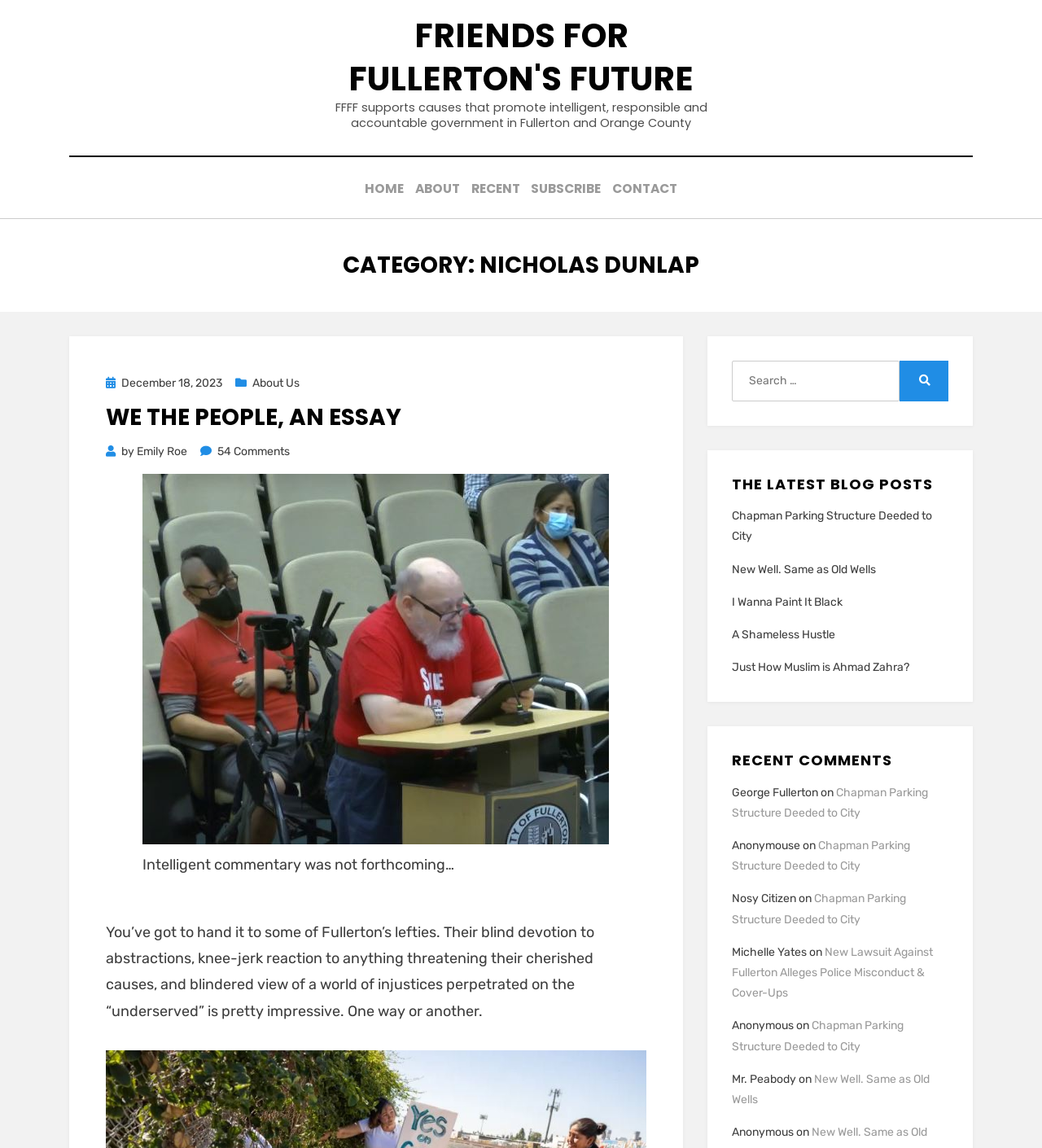What is the category of the current page?
Refer to the image and provide a one-word or short phrase answer.

Nicholas Dunlap